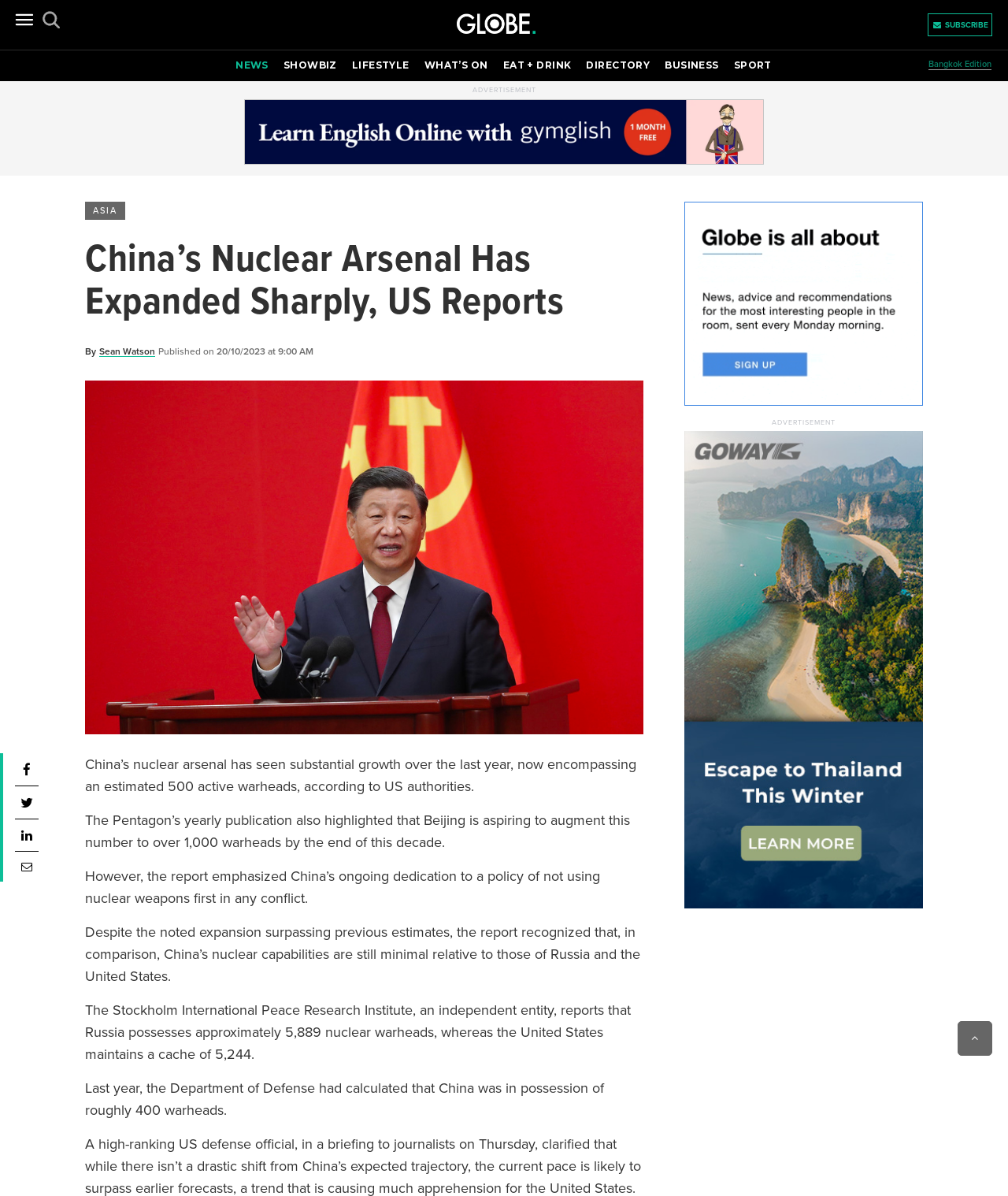Show the bounding box coordinates of the element that should be clicked to complete the task: "Search".

None